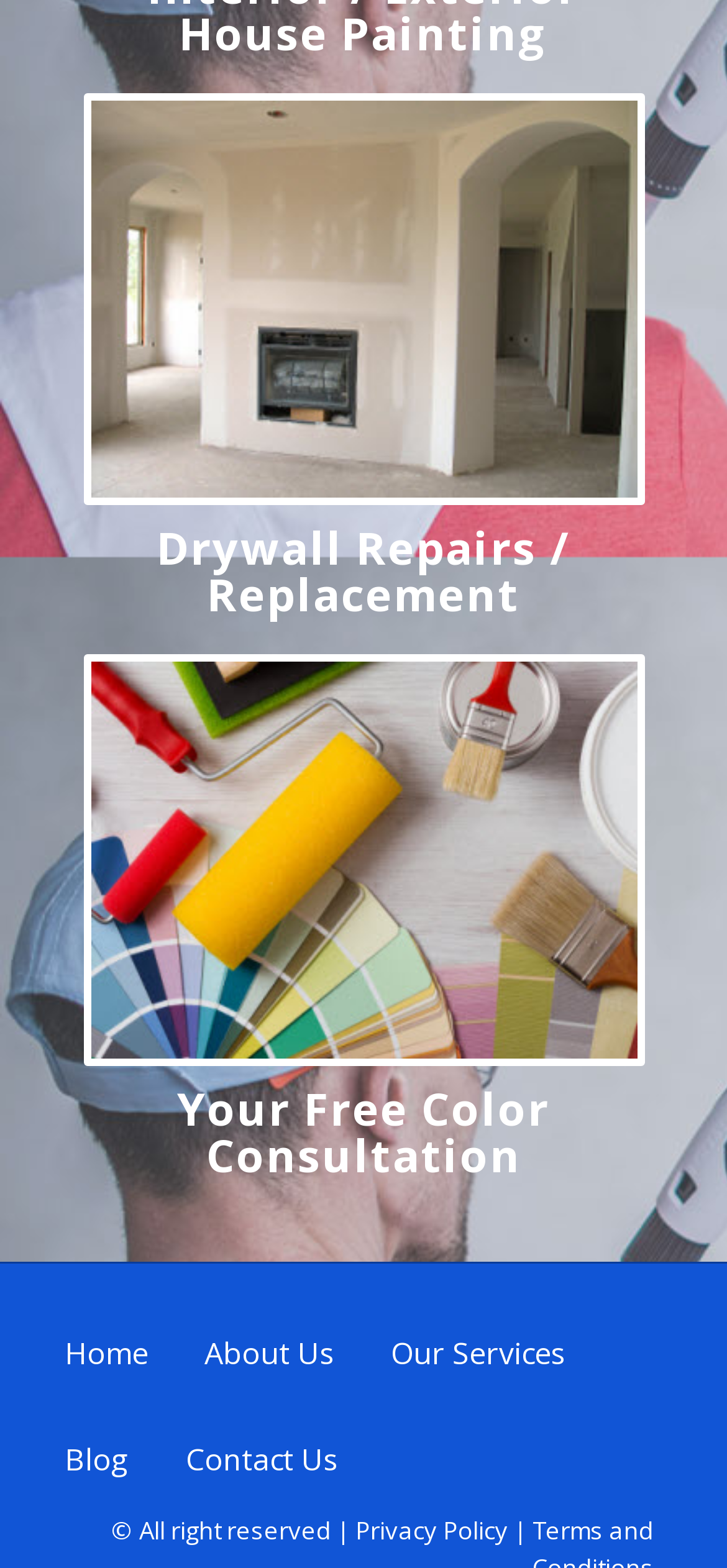How many images are on the webpage?
From the details in the image, provide a complete and detailed answer to the question.

I examined the webpage and found two images, one associated with the empty link in the top section and another associated with the empty link in the middle section. There are 2 images on the webpage.